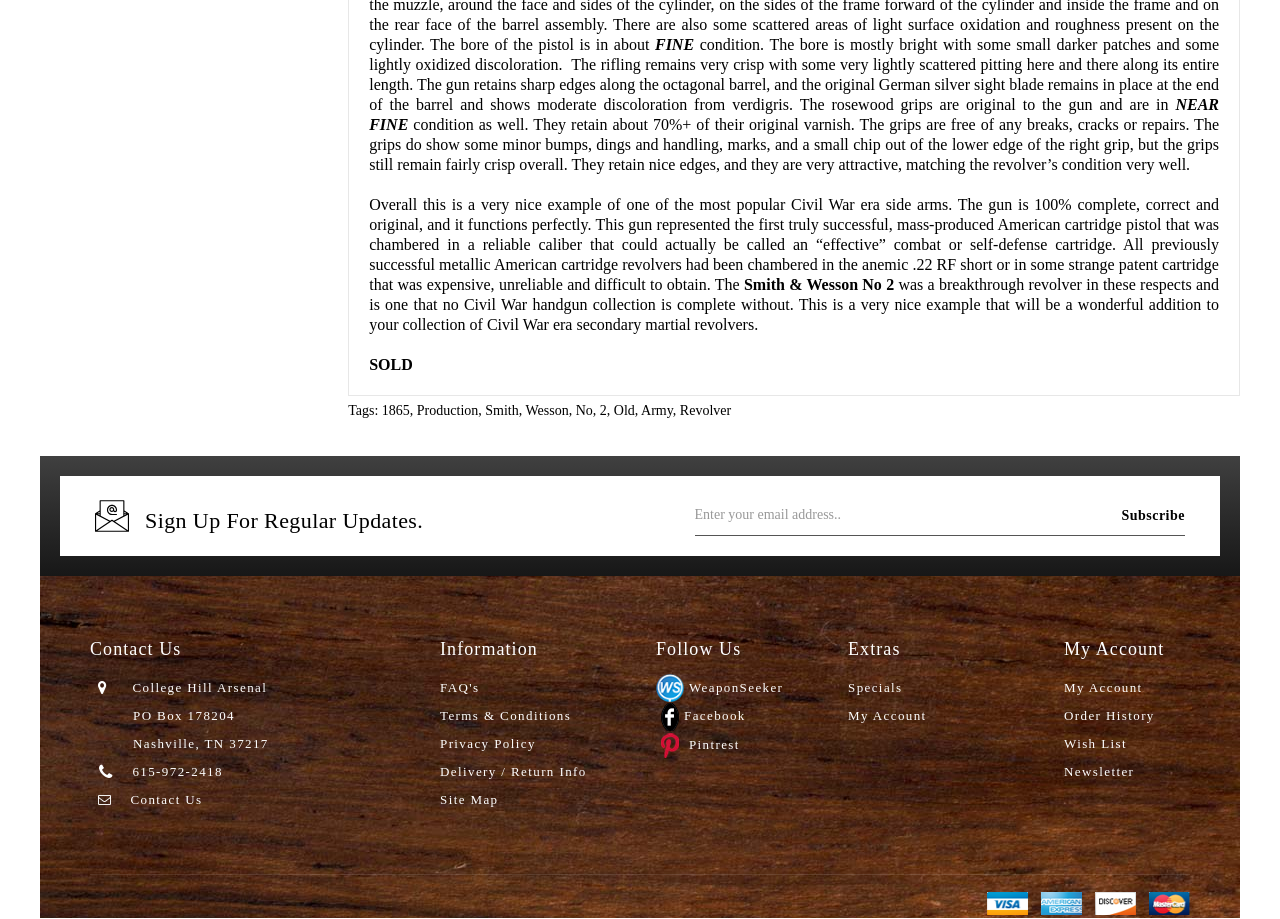Extract the bounding box coordinates for the UI element described as: "Revolver".

[0.531, 0.438, 0.571, 0.454]